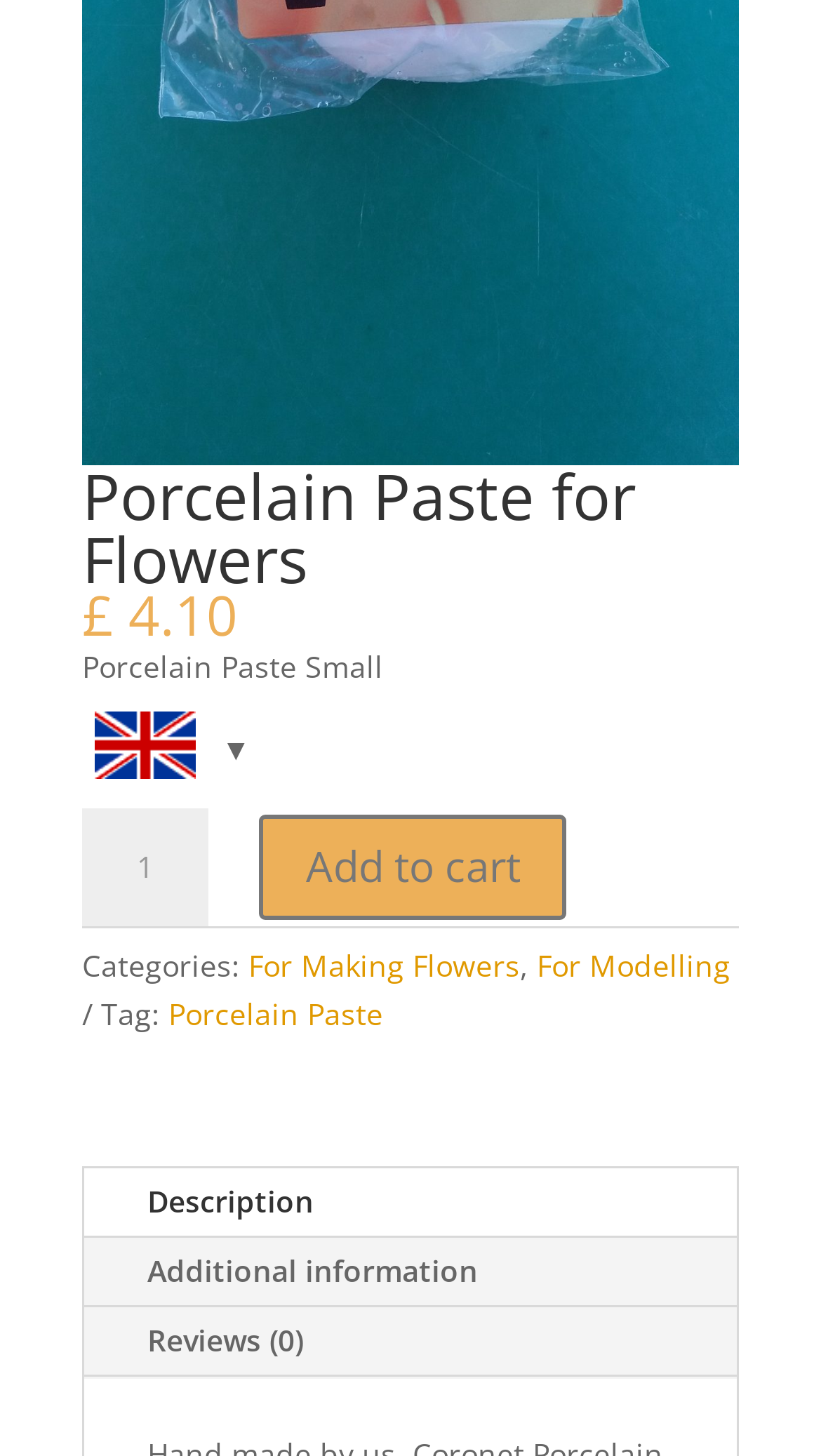Please locate the bounding box coordinates of the element that should be clicked to achieve the given instruction: "View reviews".

[0.103, 0.897, 0.446, 0.943]